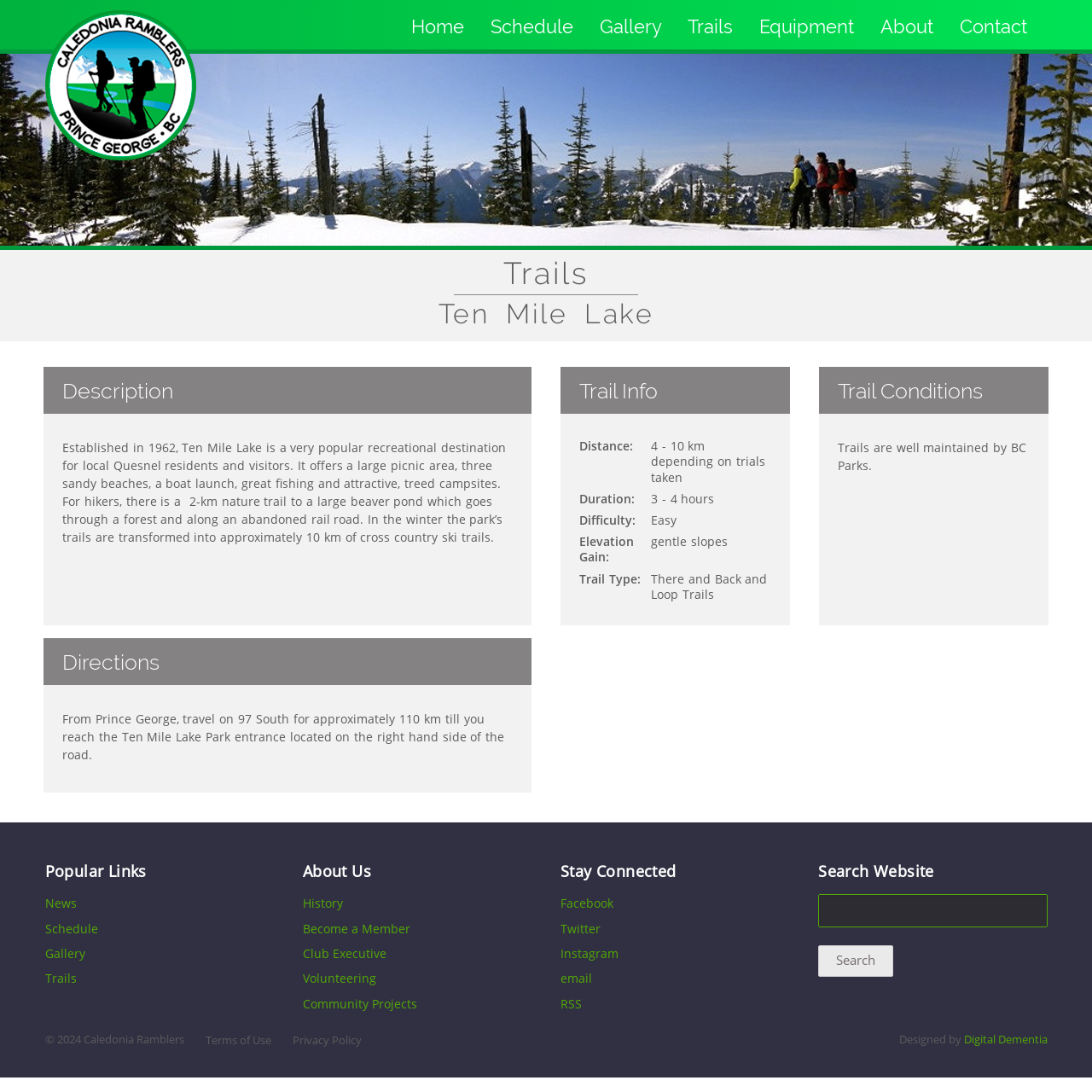Find the bounding box coordinates of the clickable region needed to perform the following instruction: "Click the 'Gallery' link". The coordinates should be provided as four float numbers between 0 and 1, i.e., [left, top, right, bottom].

[0.538, 0.006, 0.616, 0.047]